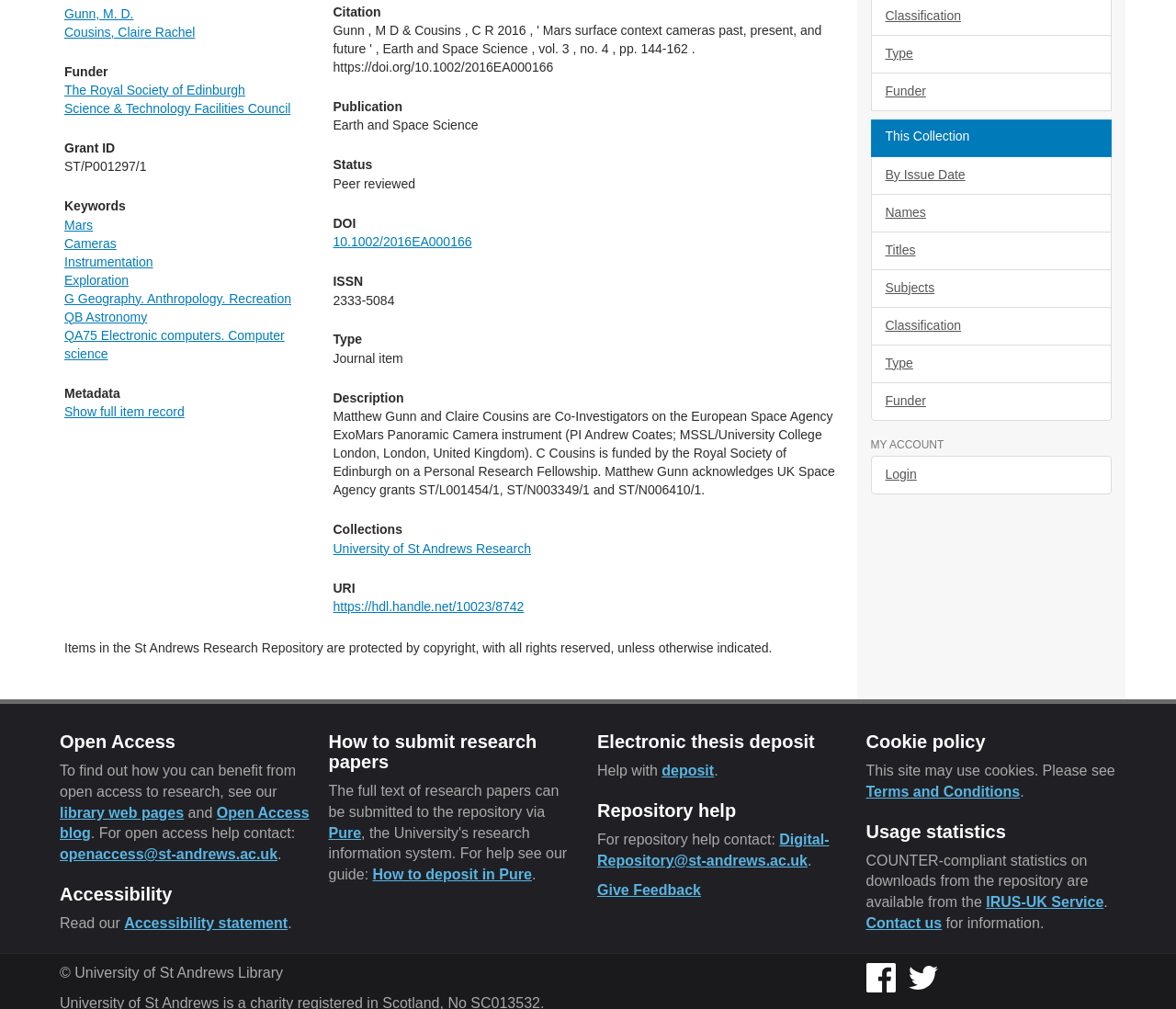Ascertain the bounding box coordinates for the UI element detailed here: "Show full item record". The coordinates should be provided as [left, top, right, bottom] with each value being a float between 0 and 1.

[0.055, 0.401, 0.157, 0.415]